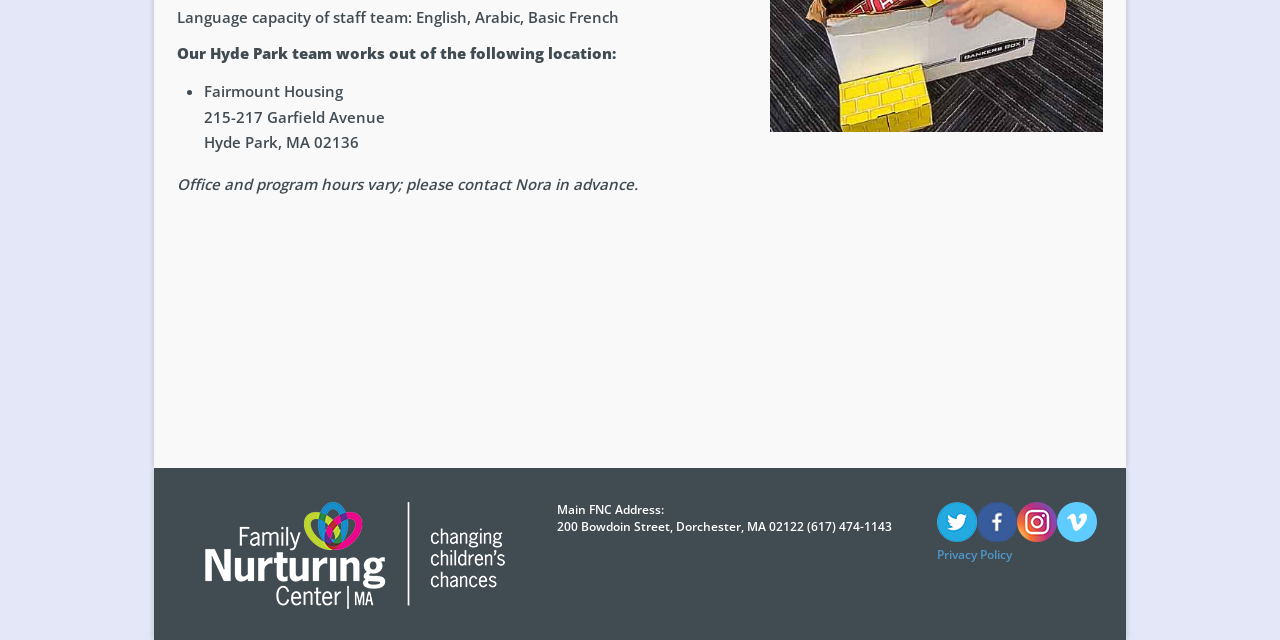Given the element description, predict the bounding box coordinates in the format (top-left x, top-left y, bottom-right x, bottom-right y), using floating point numbers between 0 and 1: Privacy Policy

[0.732, 0.853, 0.79, 0.879]